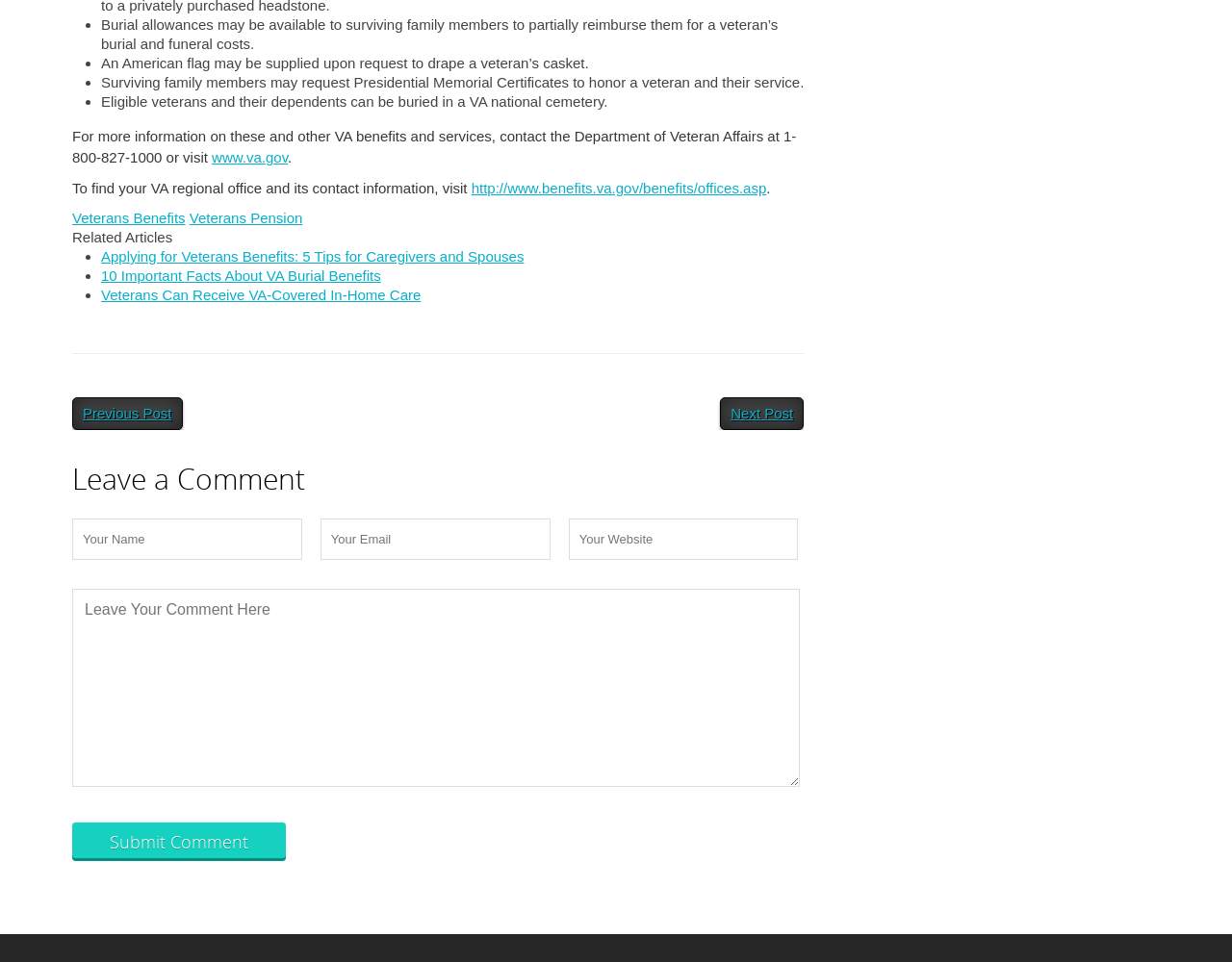From the element description name="comment" placeholder="Leave Your Comment Here", predict the bounding box coordinates of the UI element. The coordinates must be specified in the format (top-left x, top-left y, bottom-right x, bottom-right y) and should be within the 0 to 1 range.

[0.059, 0.612, 0.649, 0.818]